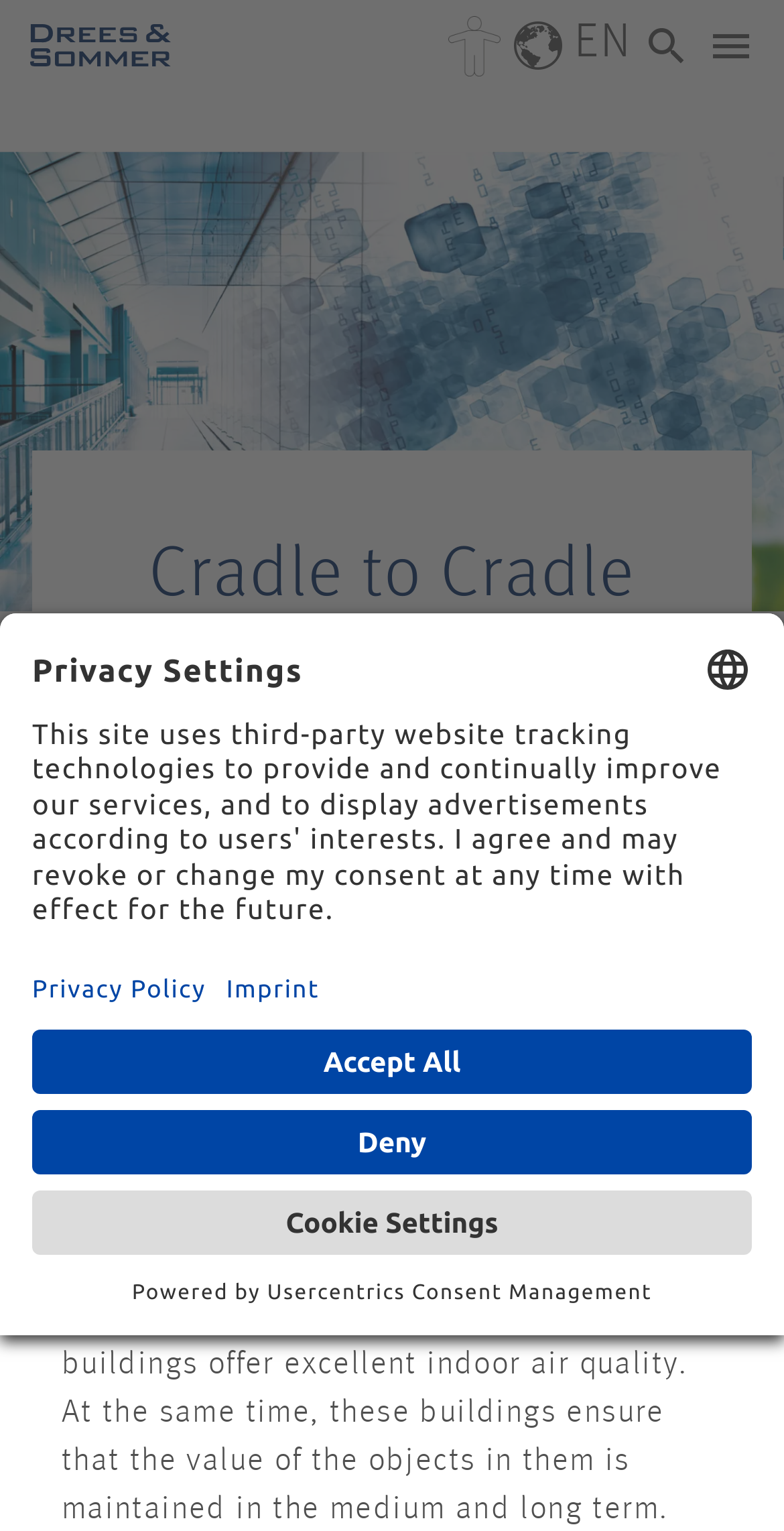Carefully examine the image and provide an in-depth answer to the question: How many links are there at the bottom of the webpage?

I counted the links at the bottom of the webpage, and there are three links: 'Open Privacy Policy', 'Open Imprint', and 'Usercentrics Consent Management'.